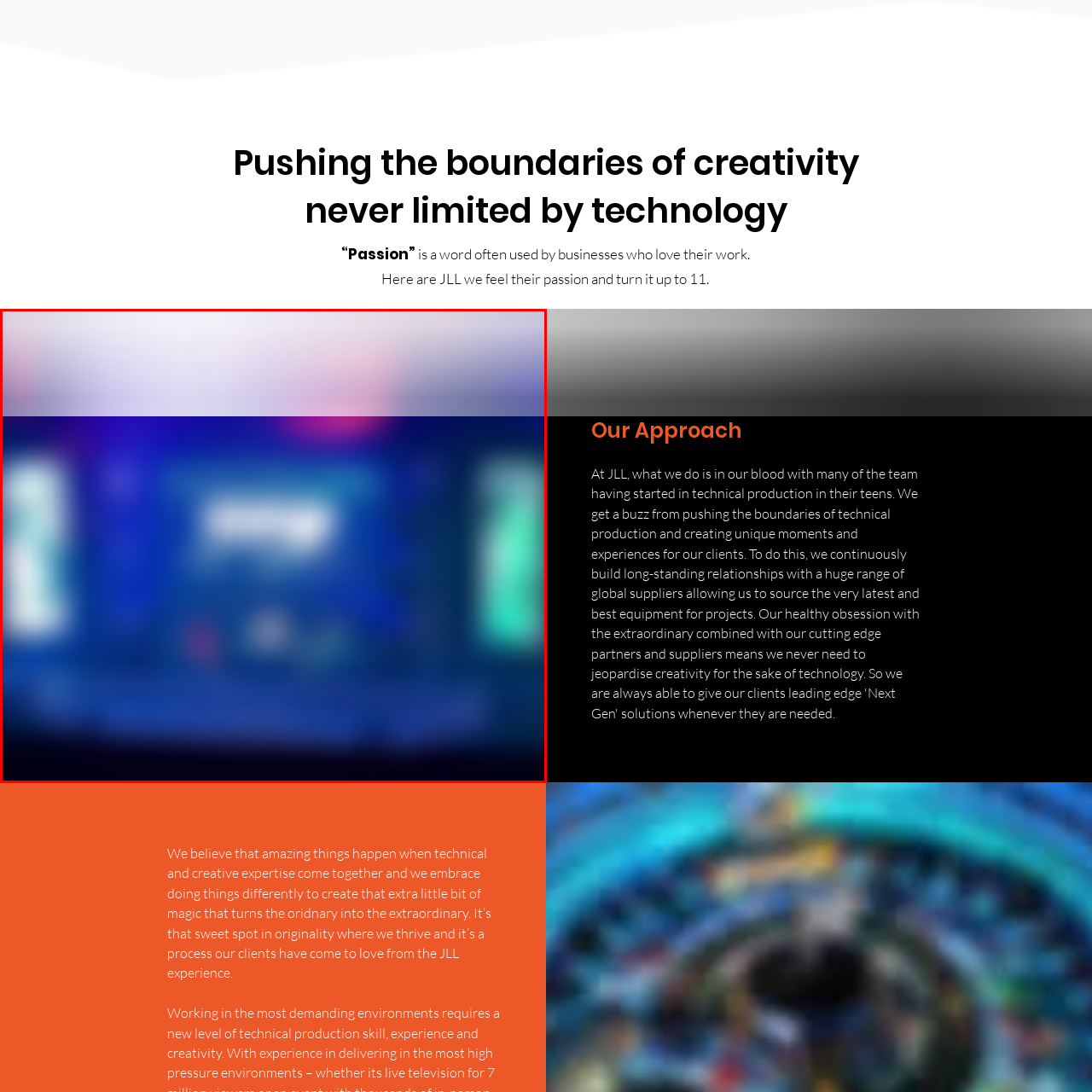What is the theme of the event depicted in the image?  
Analyze the image surrounded by the red box and deliver a detailed answer based on the visual elements depicted in the image.

The caption explains that the word 'Passion' on the display ties into the theme of the event, which is focused on businesses driven by love for their work, emphasizing the importance of passion in professional endeavors.